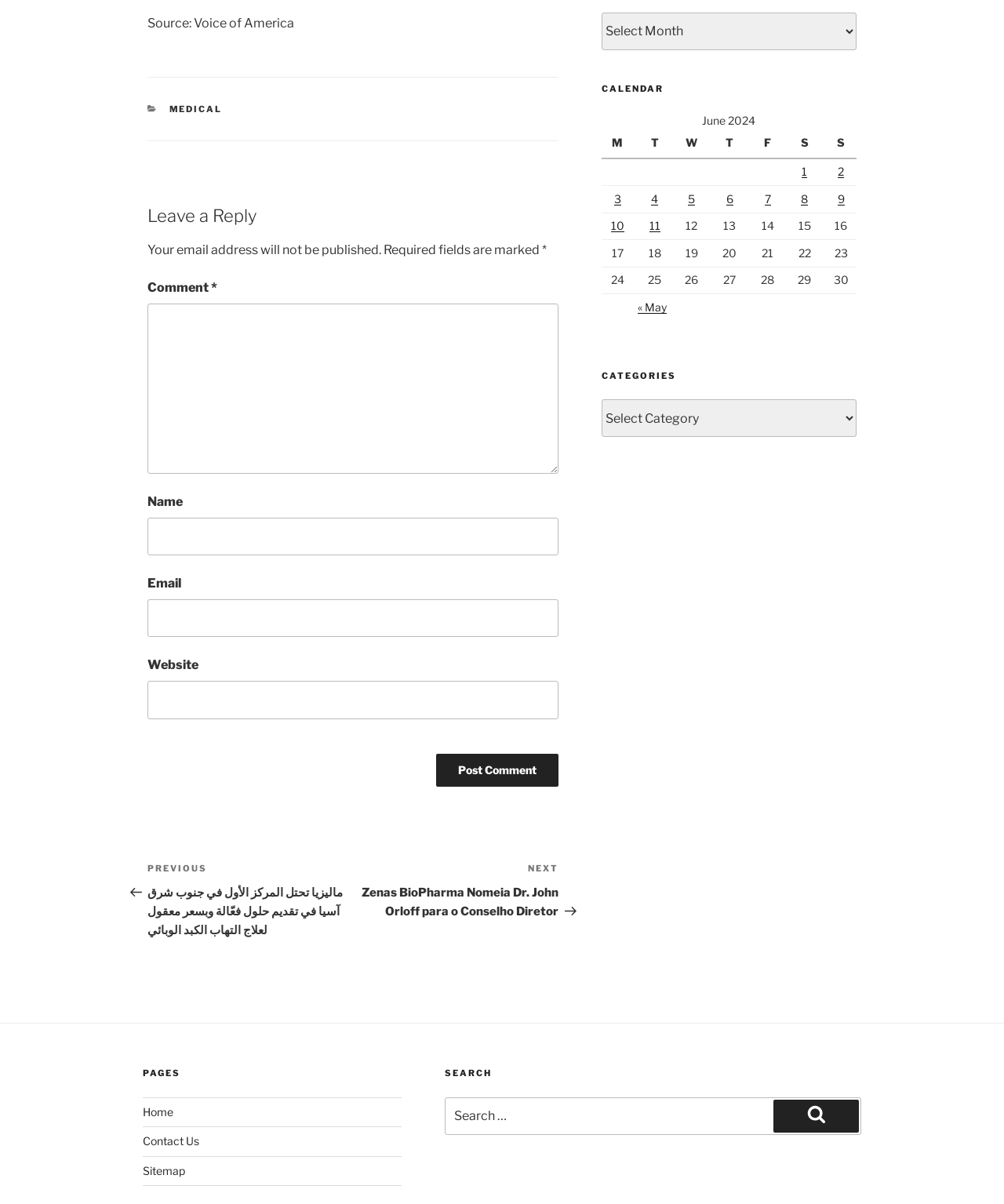Give a concise answer using only one word or phrase for this question:
What is the category of the post?

MEDICAL